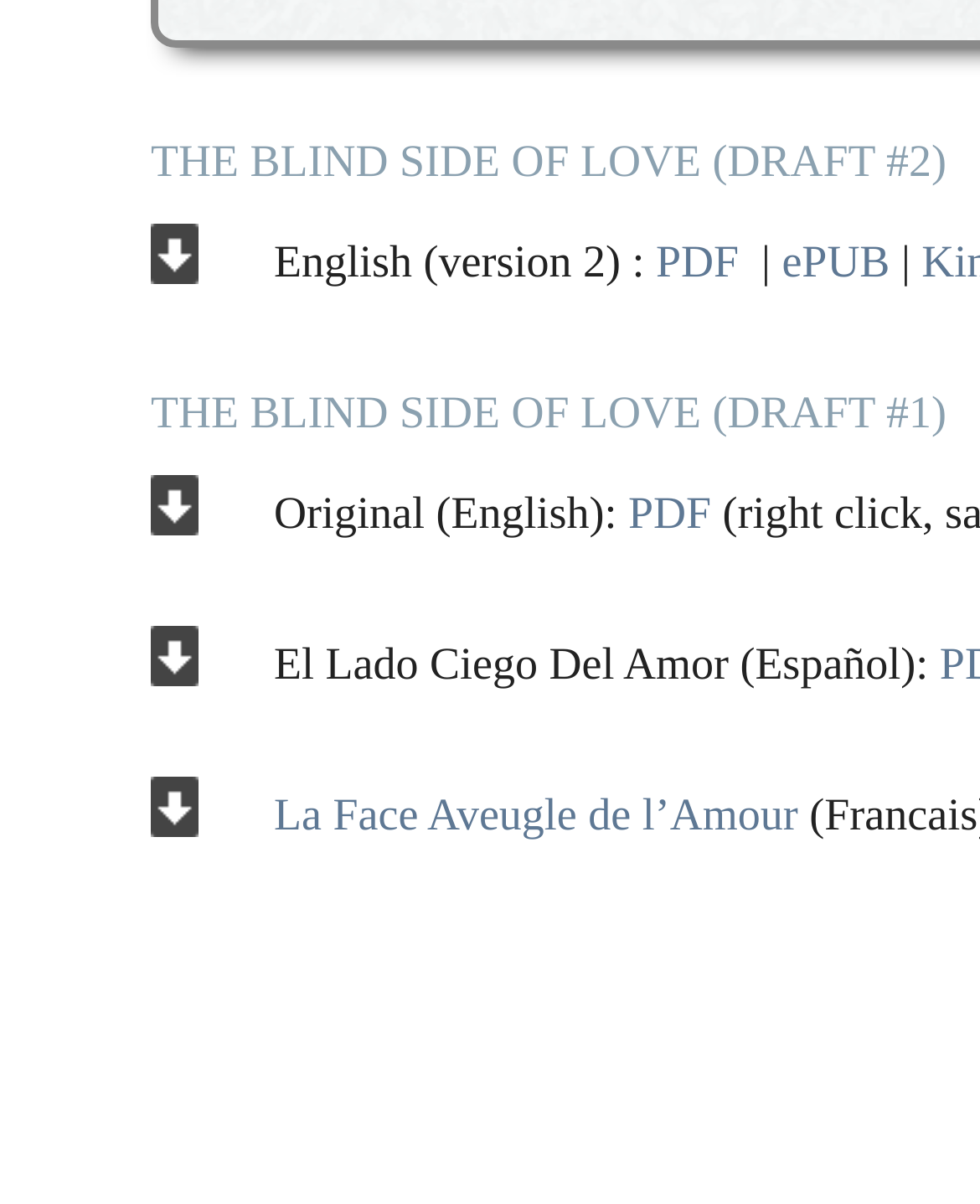What is the alternative title of the French version?
Give a single word or phrase answer based on the content of the image.

La Face Aveugle de l’Amour